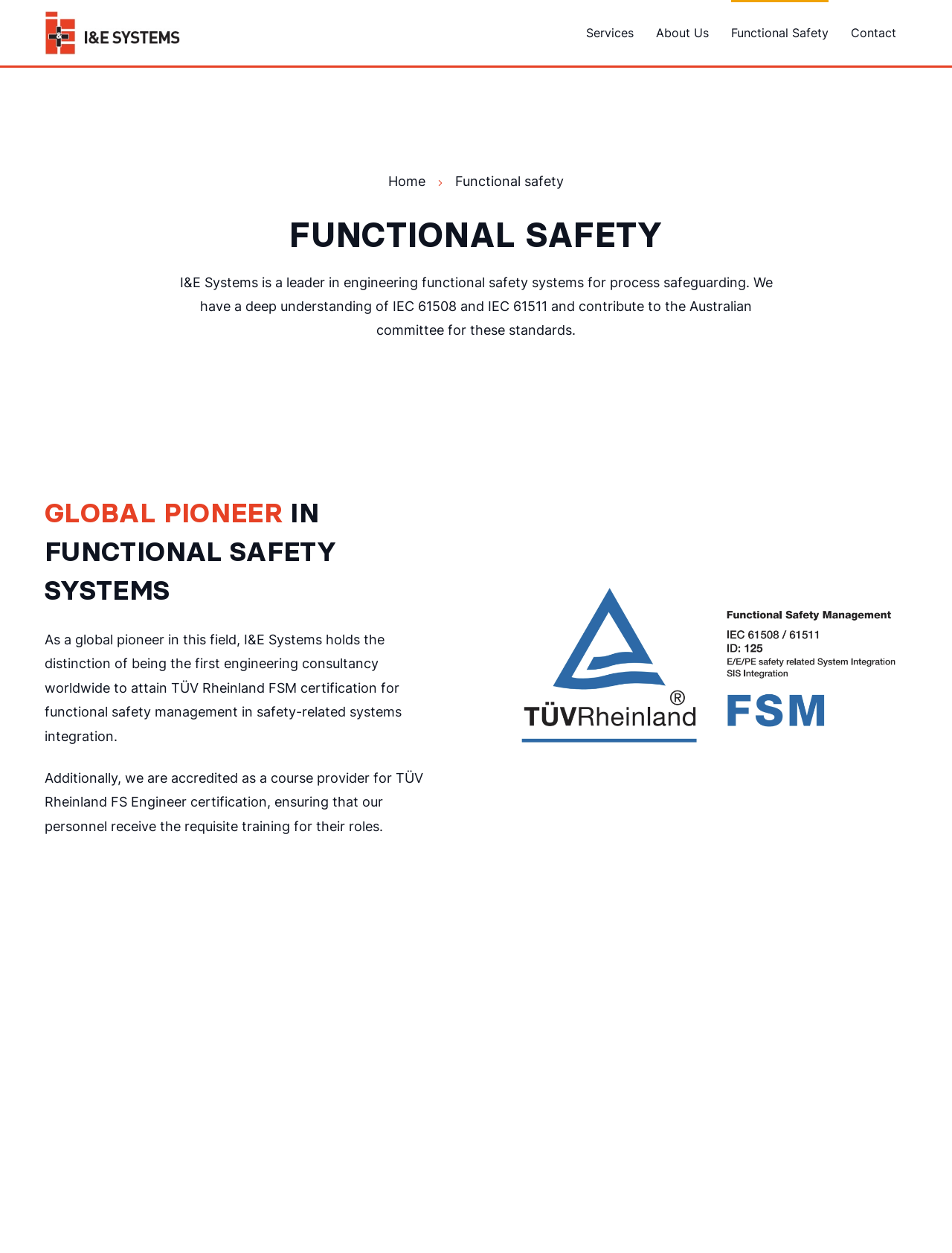Given the element description, predict the bounding box coordinates in the format (top-left x, top-left y, bottom-right x, bottom-right y), using floating point numbers between 0 and 1: title="I&E Systems"

[0.035, 0.0, 0.201, 0.052]